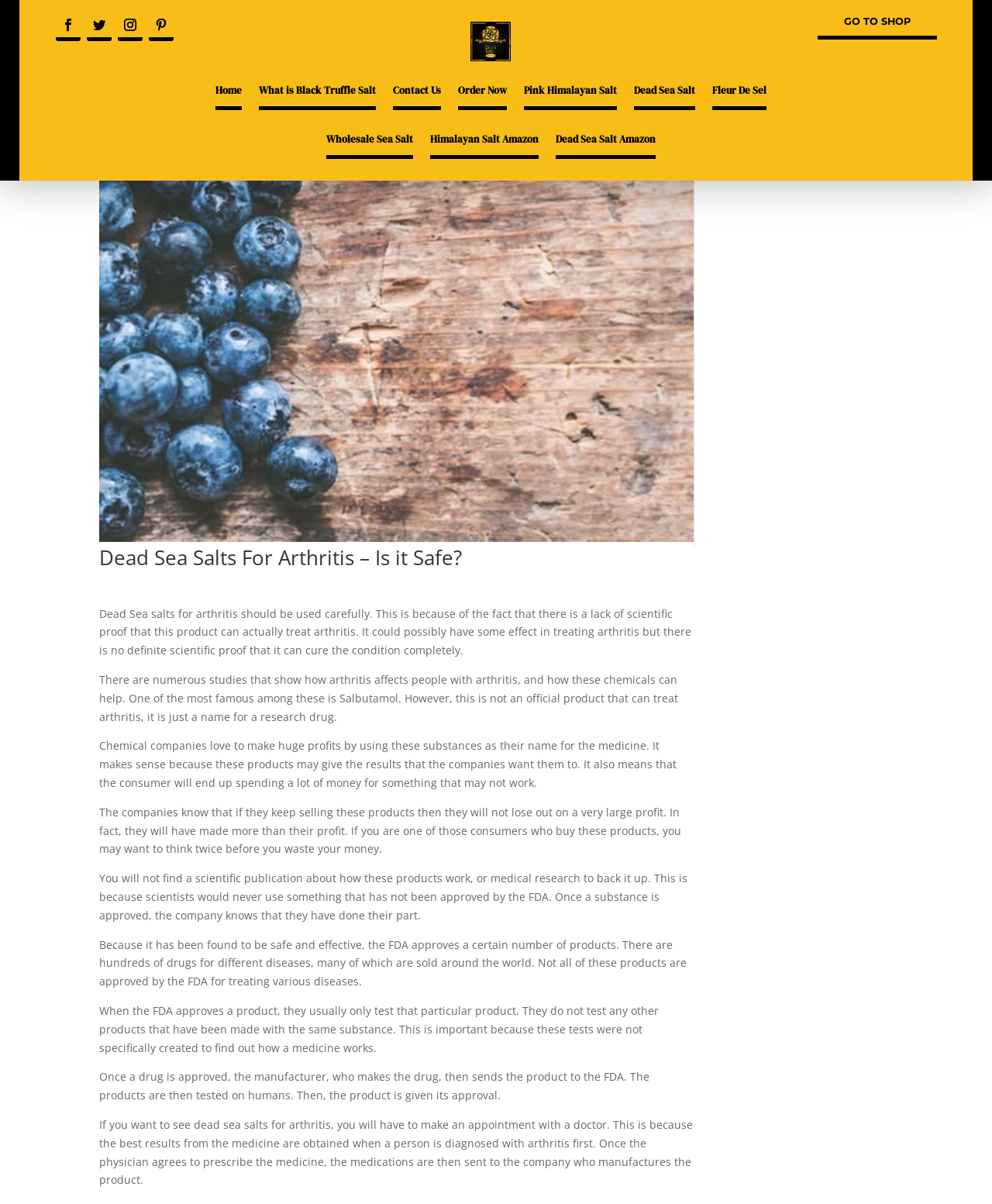Identify the bounding box coordinates of the specific part of the webpage to click to complete this instruction: "Click the 'GO TO SHOP' button".

[0.851, 0.013, 0.918, 0.023]